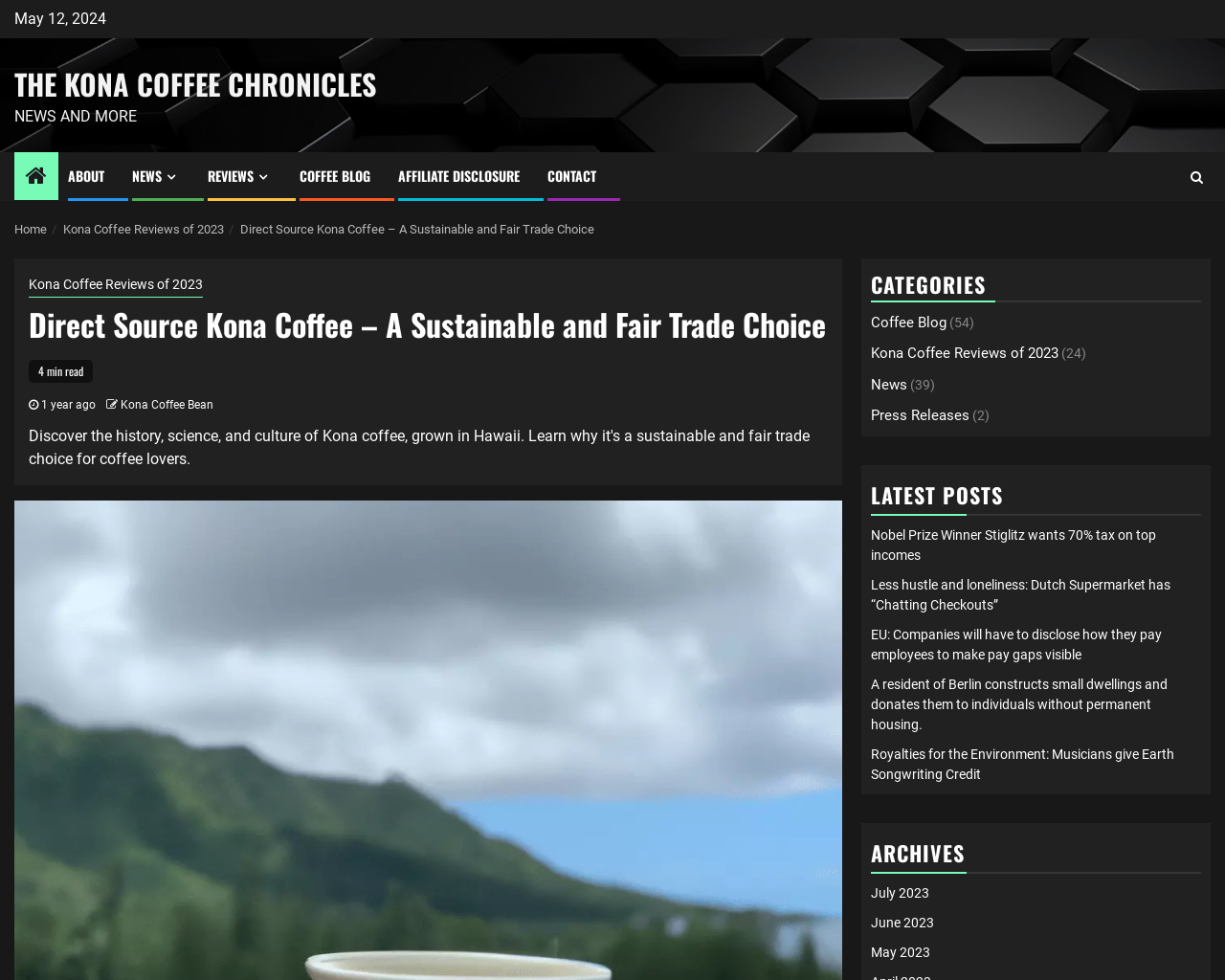How many categories are listed on the webpage?
Please provide a single word or phrase answer based on the image.

5